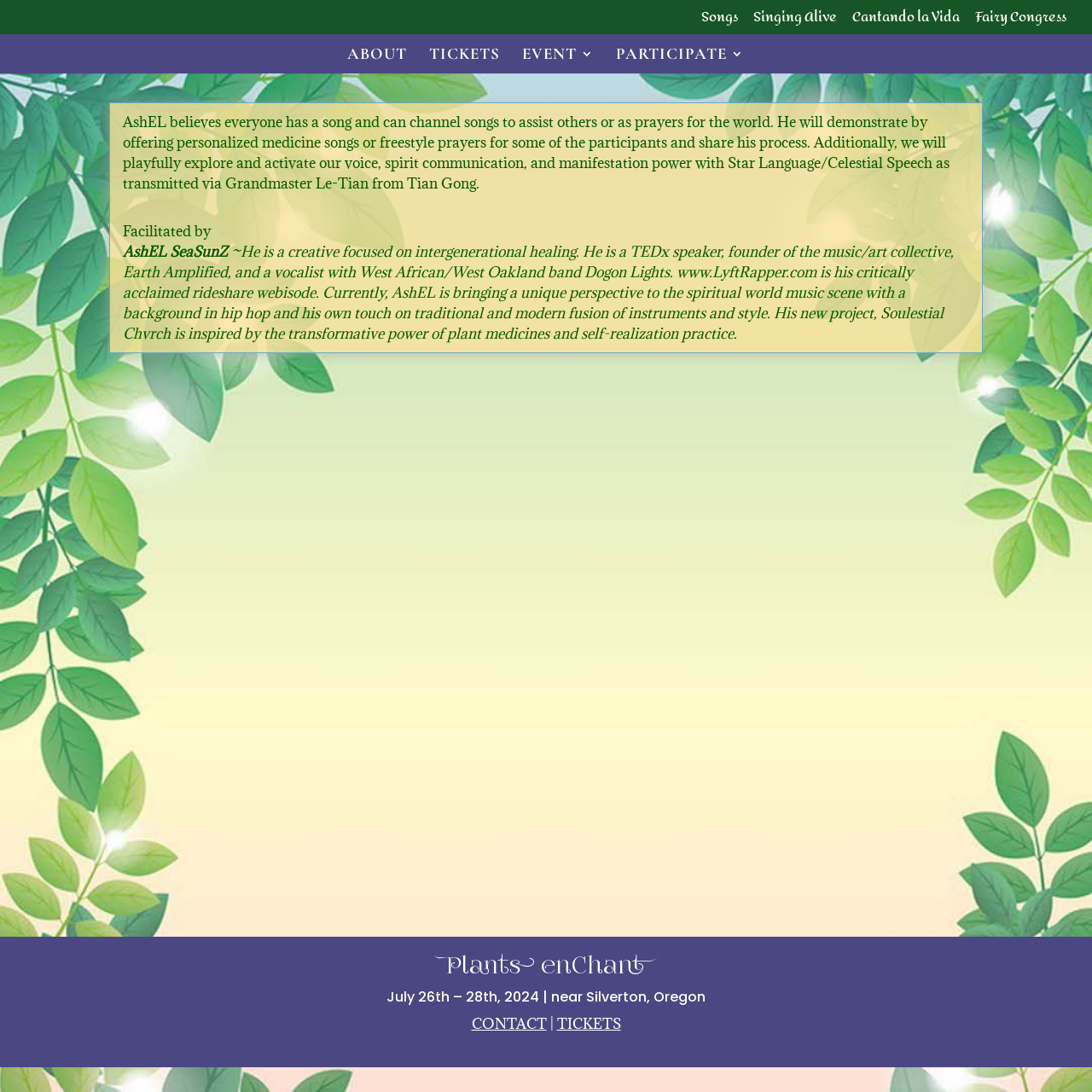Identify the bounding box coordinates of the part that should be clicked to carry out this instruction: "Click the Home button".

None